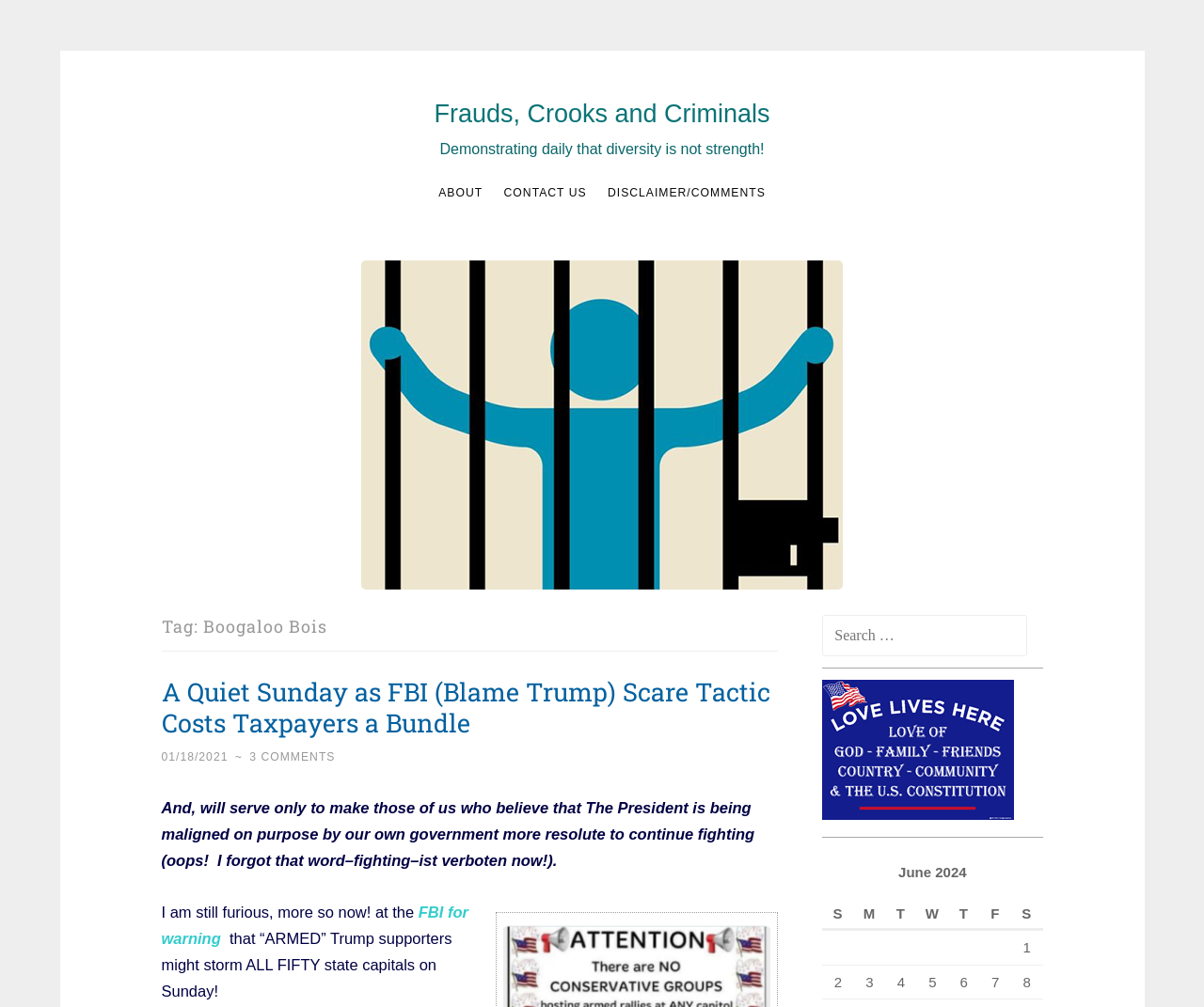Please answer the following question using a single word or phrase: What is the purpose of the search box?

Search for: